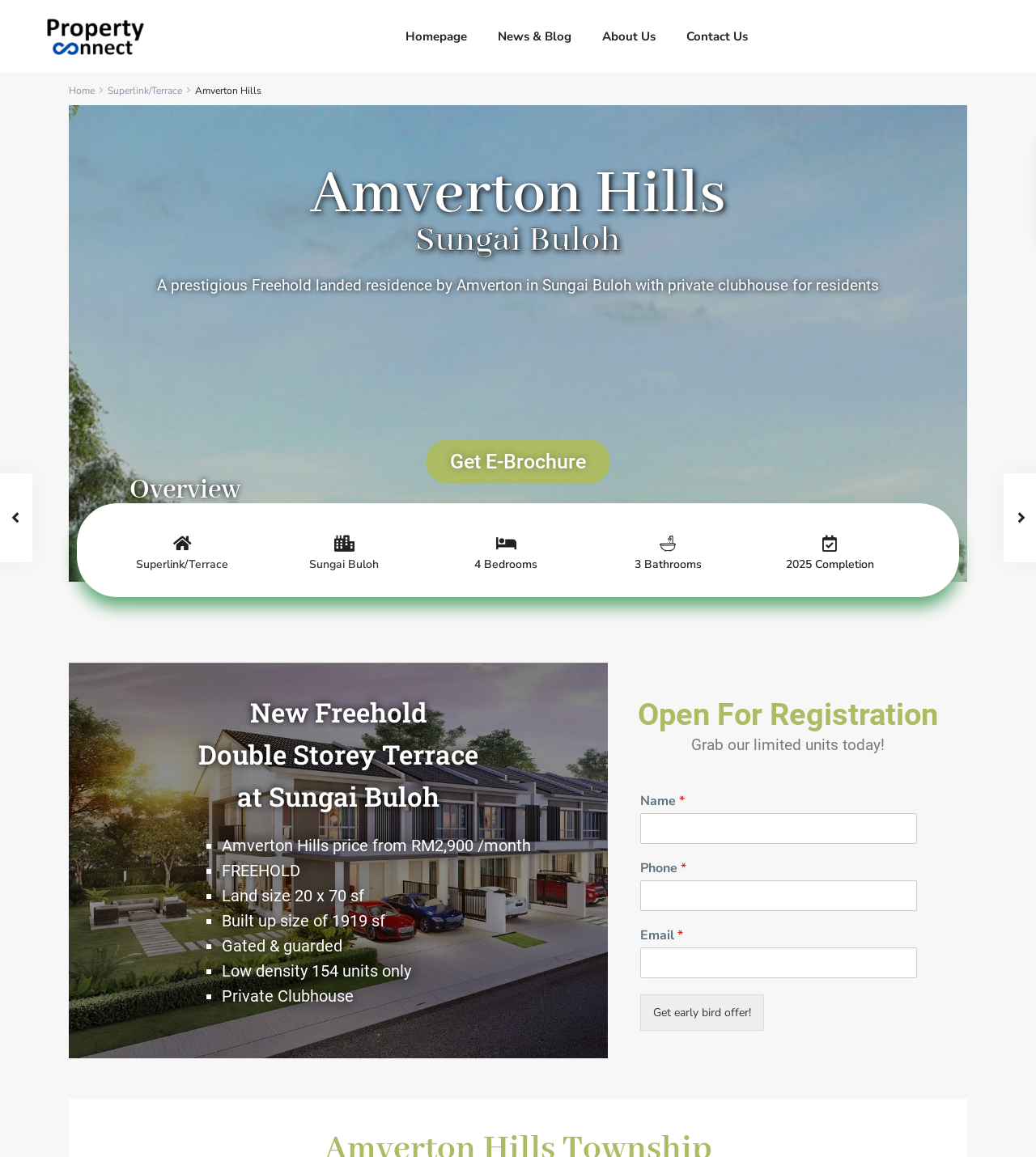Determine the bounding box coordinates of the region that needs to be clicked to achieve the task: "Click the company logo".

[0.043, 0.016, 0.168, 0.047]